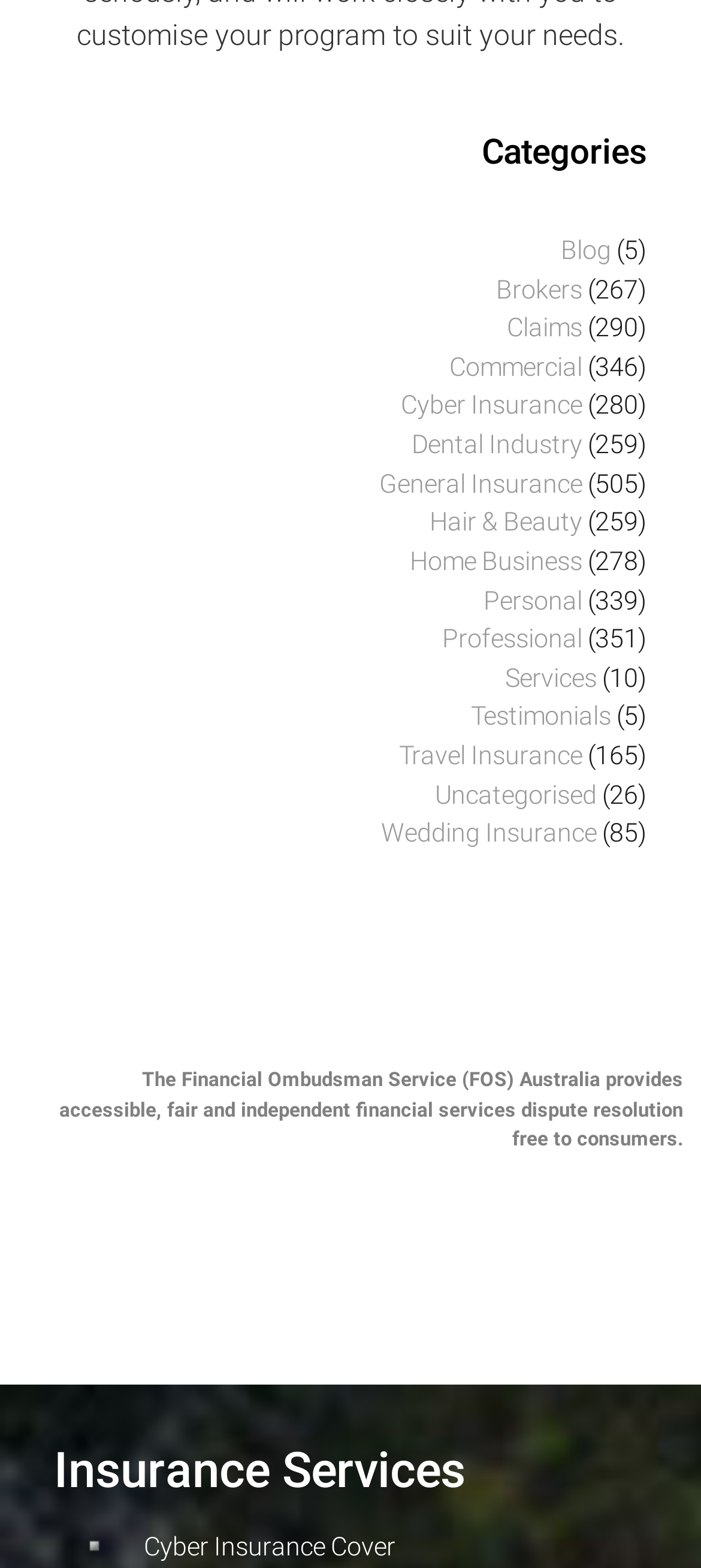Please find the bounding box coordinates of the element's region to be clicked to carry out this instruction: "Click on the Blog link".

[0.8, 0.148, 0.872, 0.172]